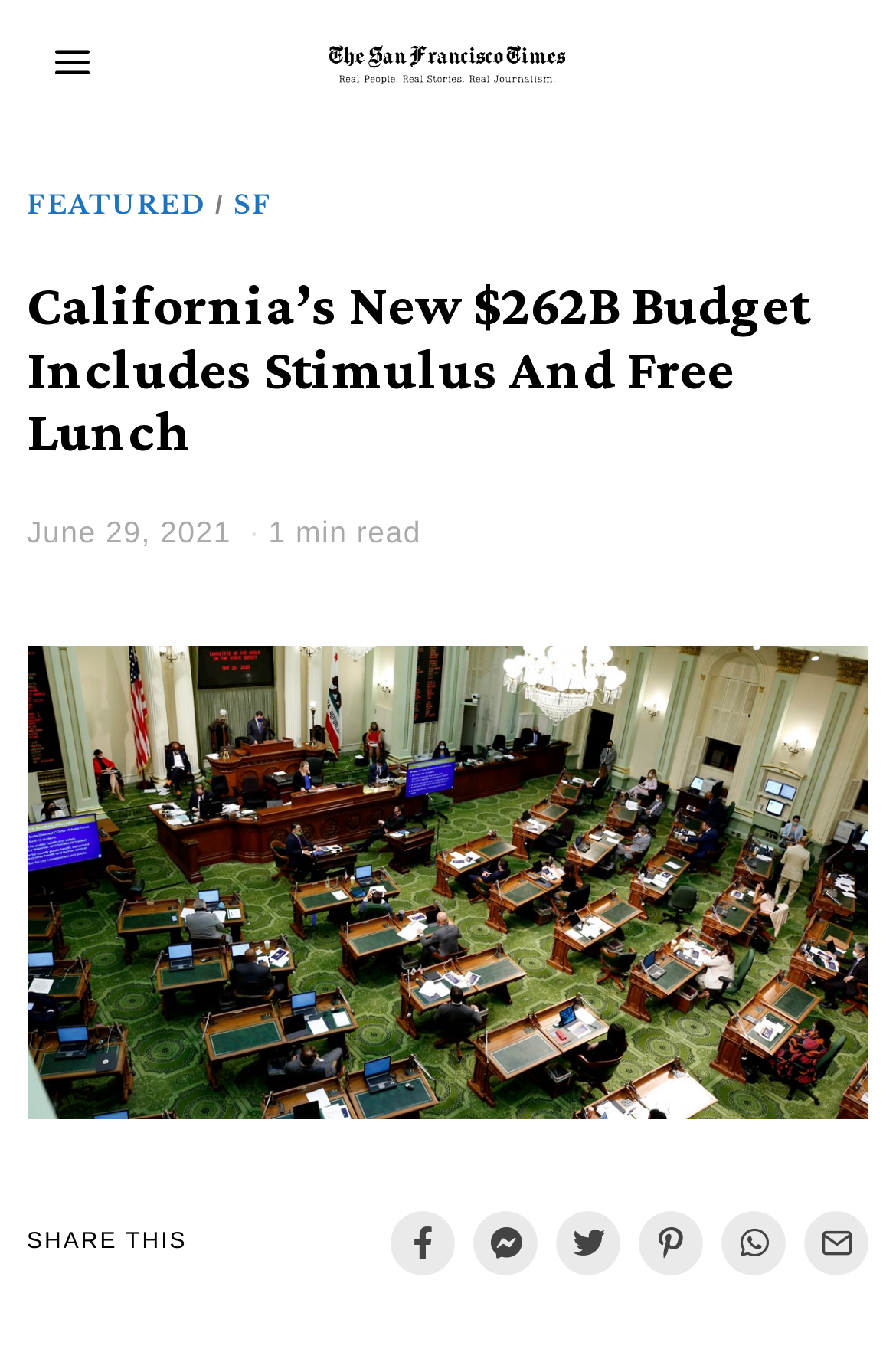Please identify the bounding box coordinates of the area that needs to be clicked to follow this instruction: "Click on the SF link".

[0.261, 0.137, 0.305, 0.164]